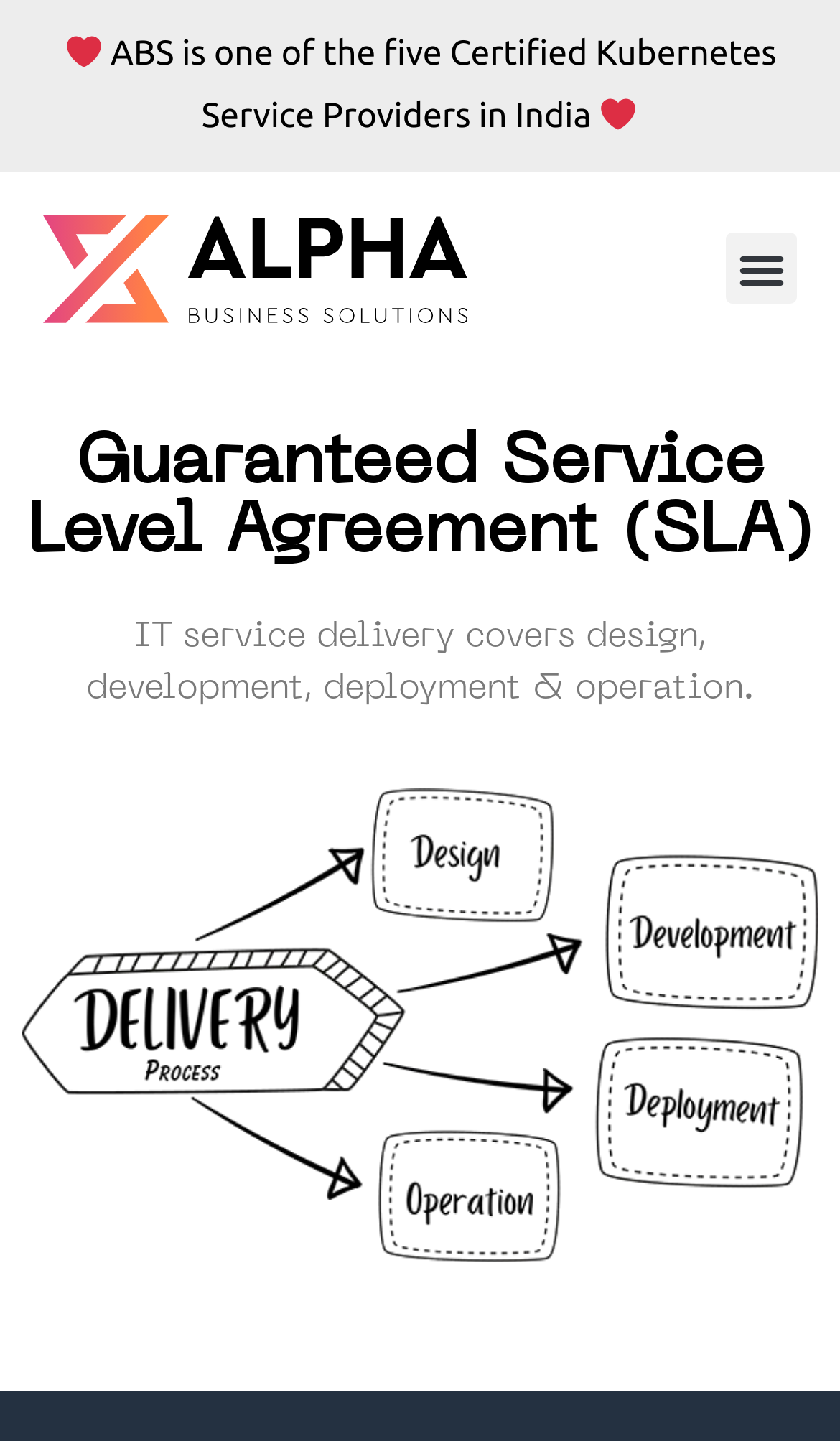Give a detailed account of the webpage, highlighting key information.

The webpage is about Alpha Business Solutions Private Limited, specifically highlighting their IT service delivery capabilities. At the top left, there is a small heart icon, followed by a text stating that ABS is one of the five Certified Kubernetes Service Providers in India. Another heart icon is placed to the right of this text. 

Below these elements, there is a link on the left side, and a menu toggle button on the right side. 

Further down, there is a prominent heading that reads "Guaranteed Service Level Agreement (SLA)", which is centered on the page. Below this heading, a paragraph of text explains that their IT service delivery covers design, development, deployment, and operation.